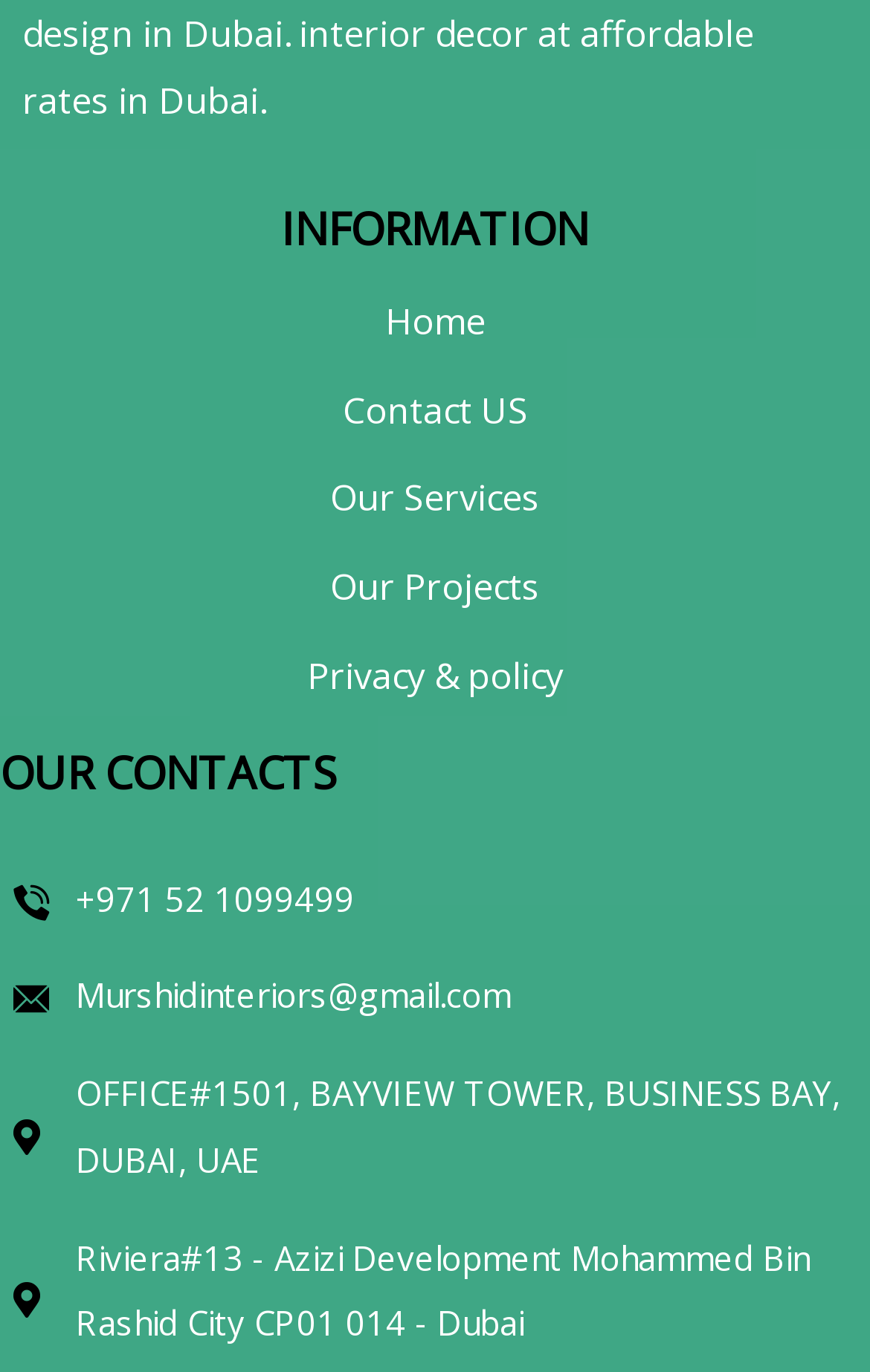Give a one-word or short-phrase answer to the following question: 
What is the email address of the contact?

Murshidinteriors@gmail.com